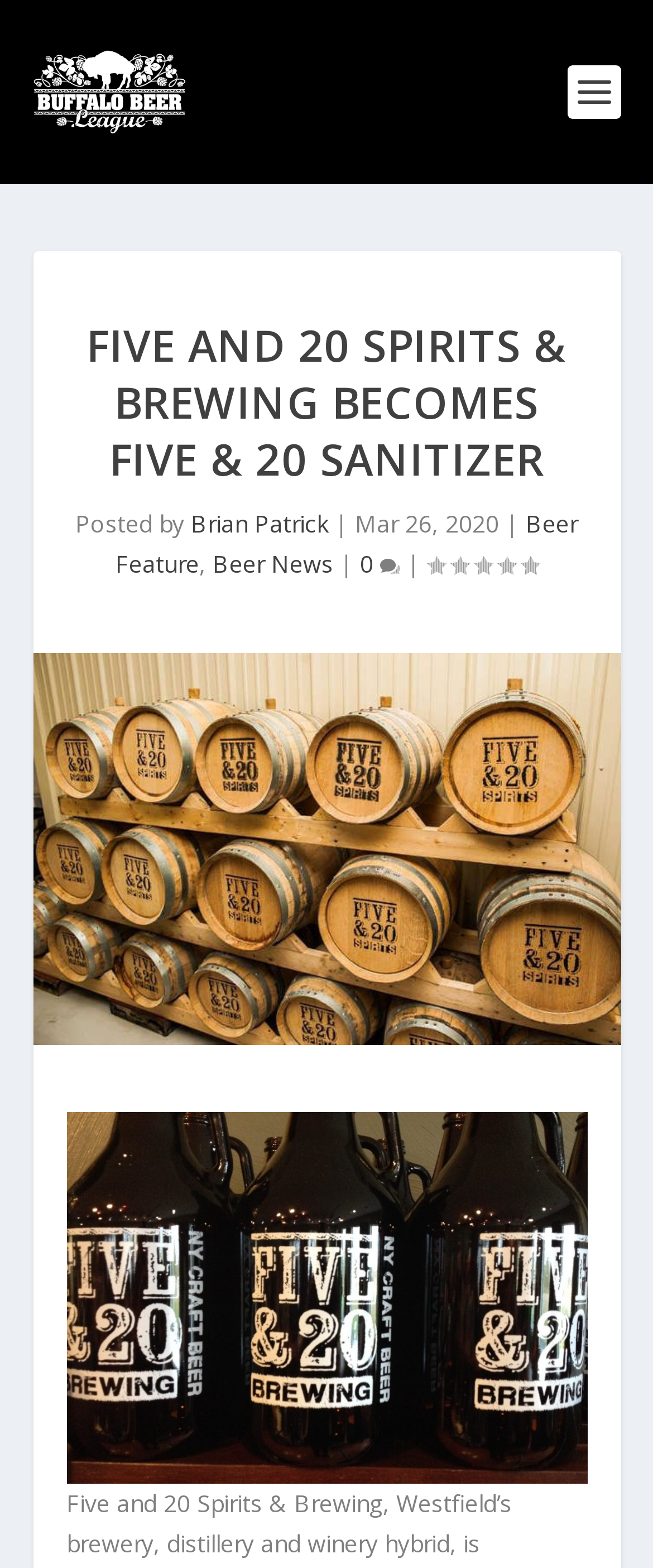Please determine the bounding box coordinates for the element with the description: "Beer News".

[0.326, 0.349, 0.51, 0.37]